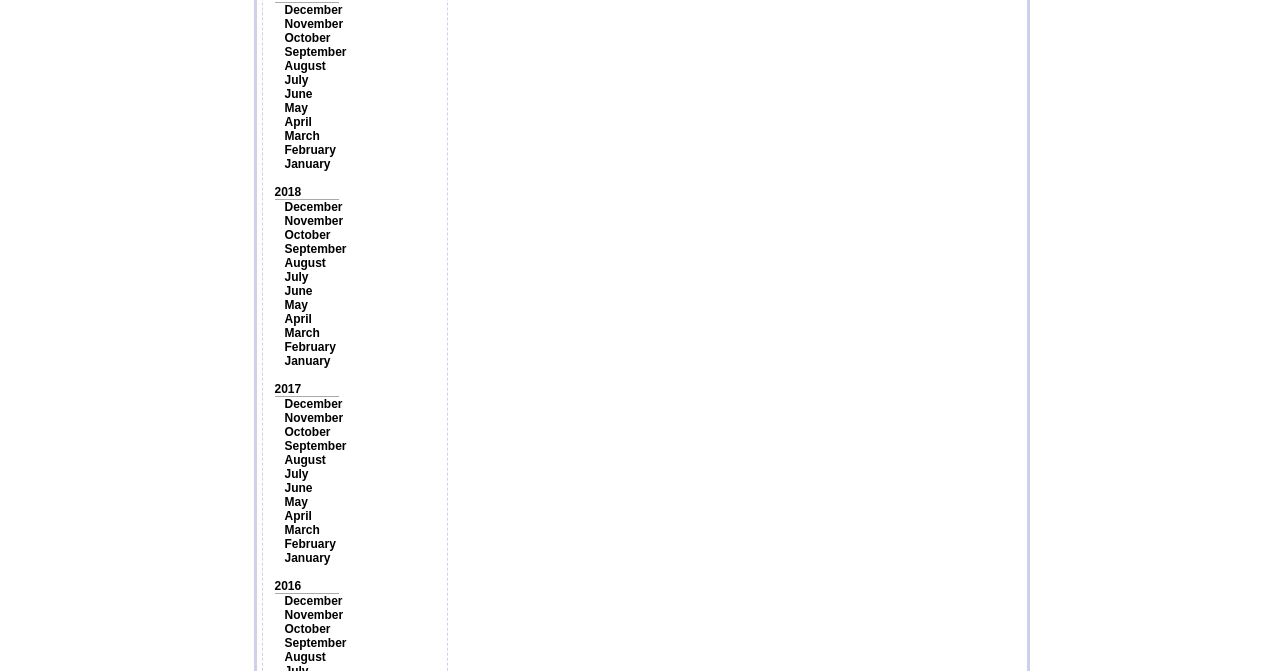What is the earliest month listed?
Look at the screenshot and respond with a single word or phrase.

January